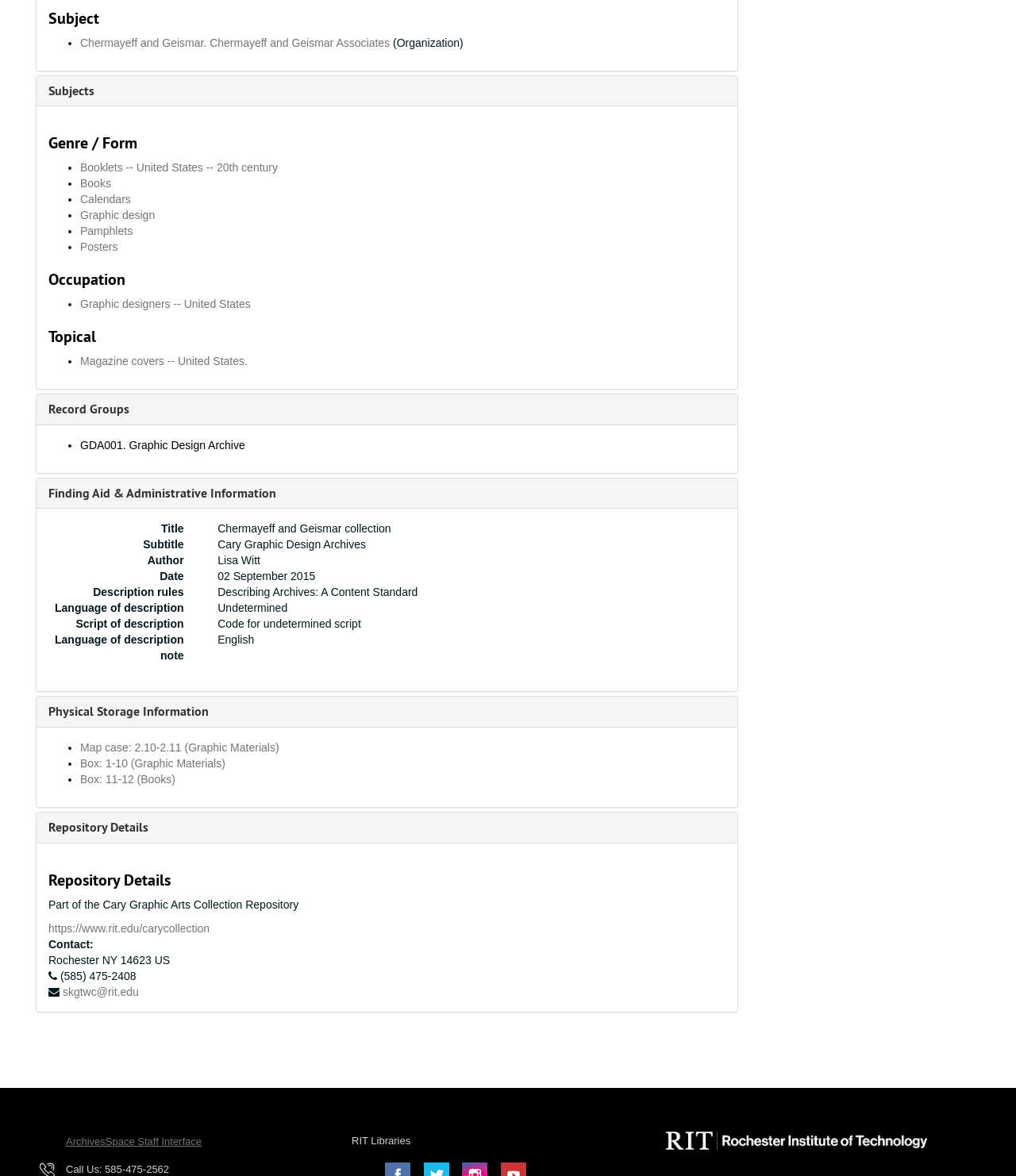What is the title of the collection?
Look at the image and respond with a one-word or short-phrase answer.

Chermayeff and Geismar collection